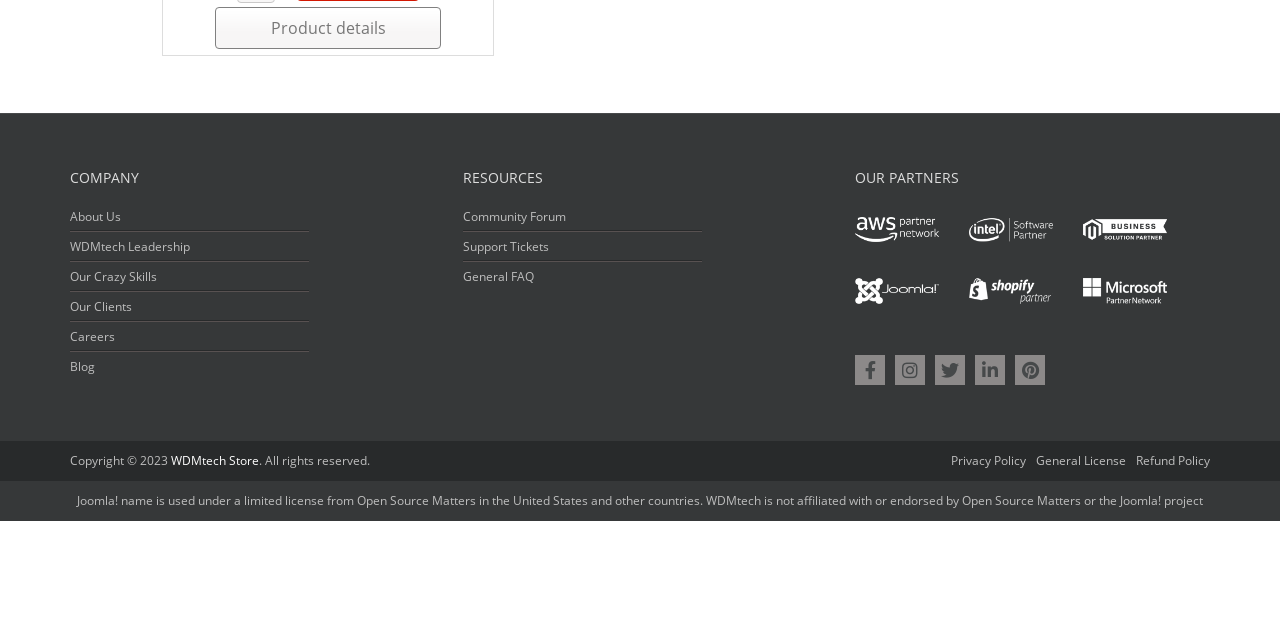Give the bounding box coordinates for this UI element: "Our Crazy Skills". The coordinates should be four float numbers between 0 and 1, arranged as [left, top, right, bottom].

[0.055, 0.419, 0.123, 0.446]